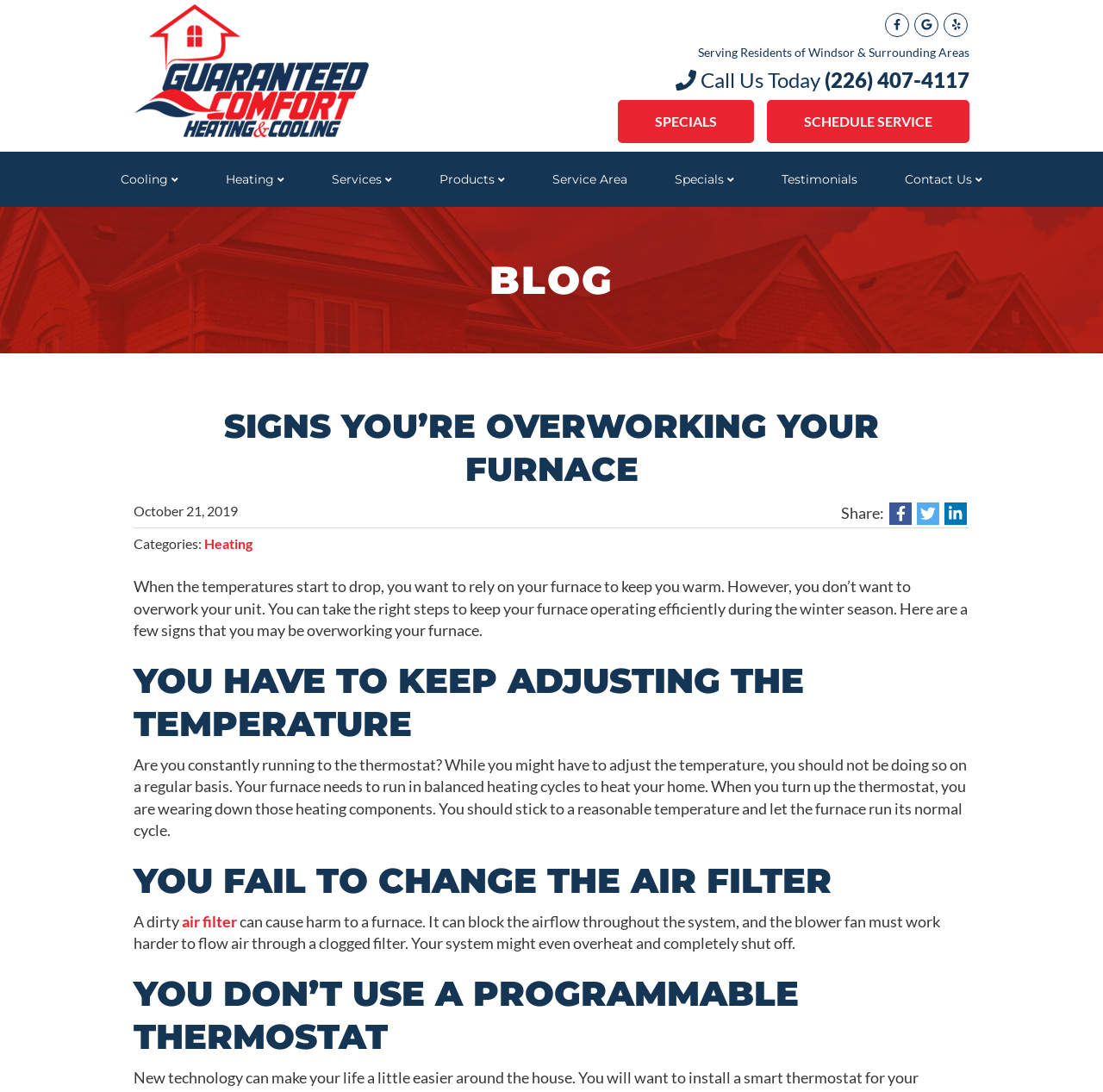What is the topic of the blog post?
Using the image, elaborate on the answer with as much detail as possible.

The topic of the blog post is obtained from the heading 'SIGNS YOU’RE OVERWORKING YOUR FURNACE' which is a subheading of the 'BLOG' section.